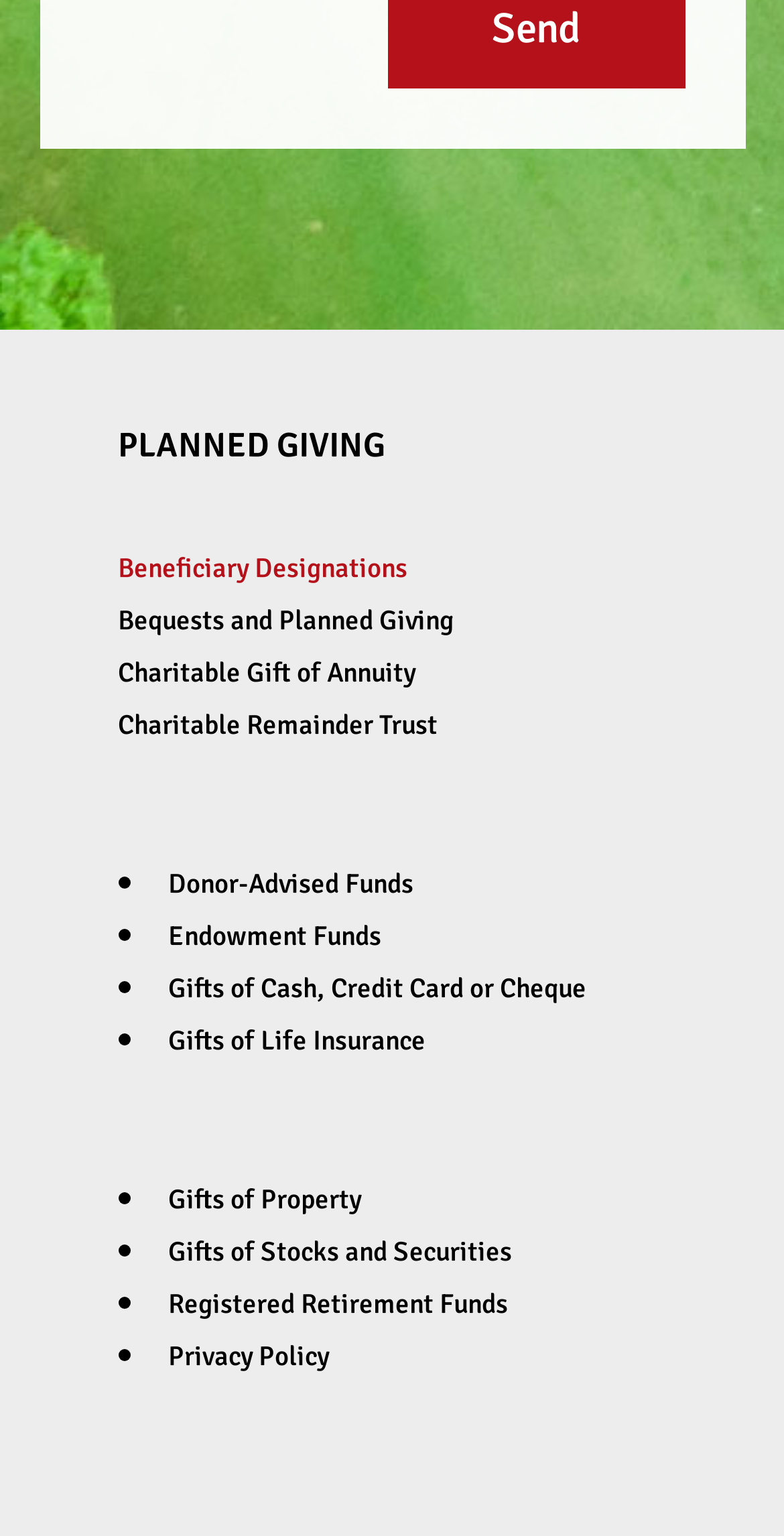Could you specify the bounding box coordinates for the clickable section to complete the following instruction: "Click on Planned Giving"?

[0.15, 0.277, 0.491, 0.304]